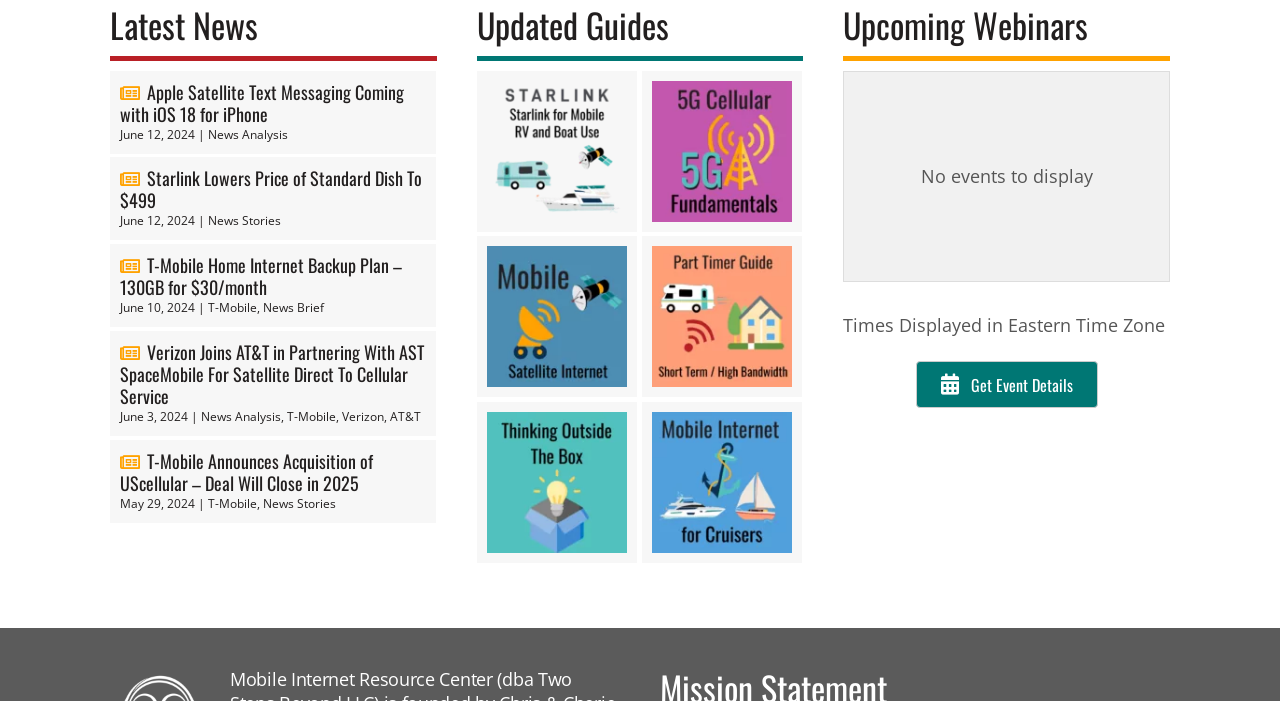Using the provided element description: "Get Event Details", identify the bounding box coordinates. The coordinates should be four floats between 0 and 1 in the order [left, top, right, bottom].

[0.715, 0.514, 0.857, 0.583]